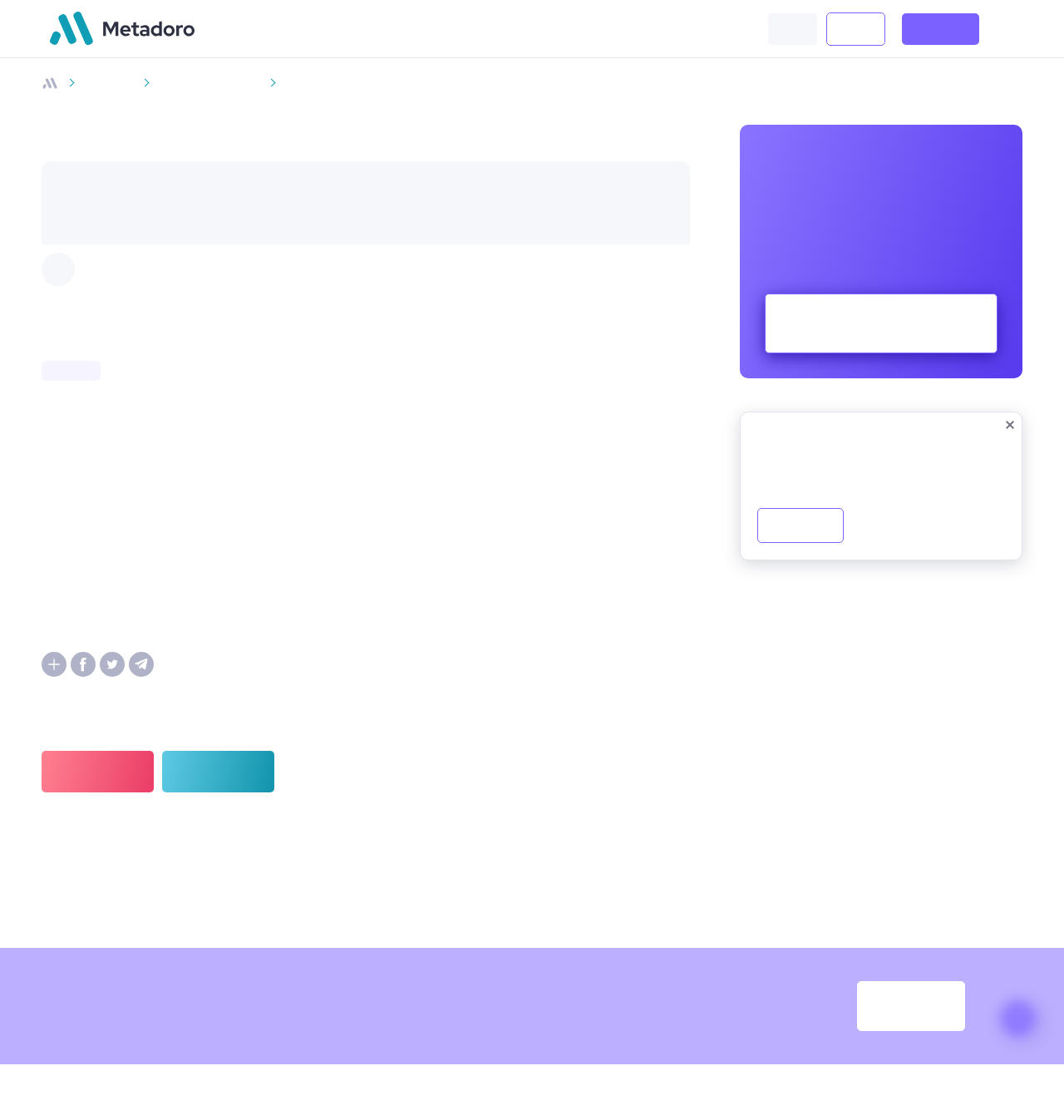What is the name of the currency pair mentioned? From the image, respond with a single word or brief phrase.

USDJPY